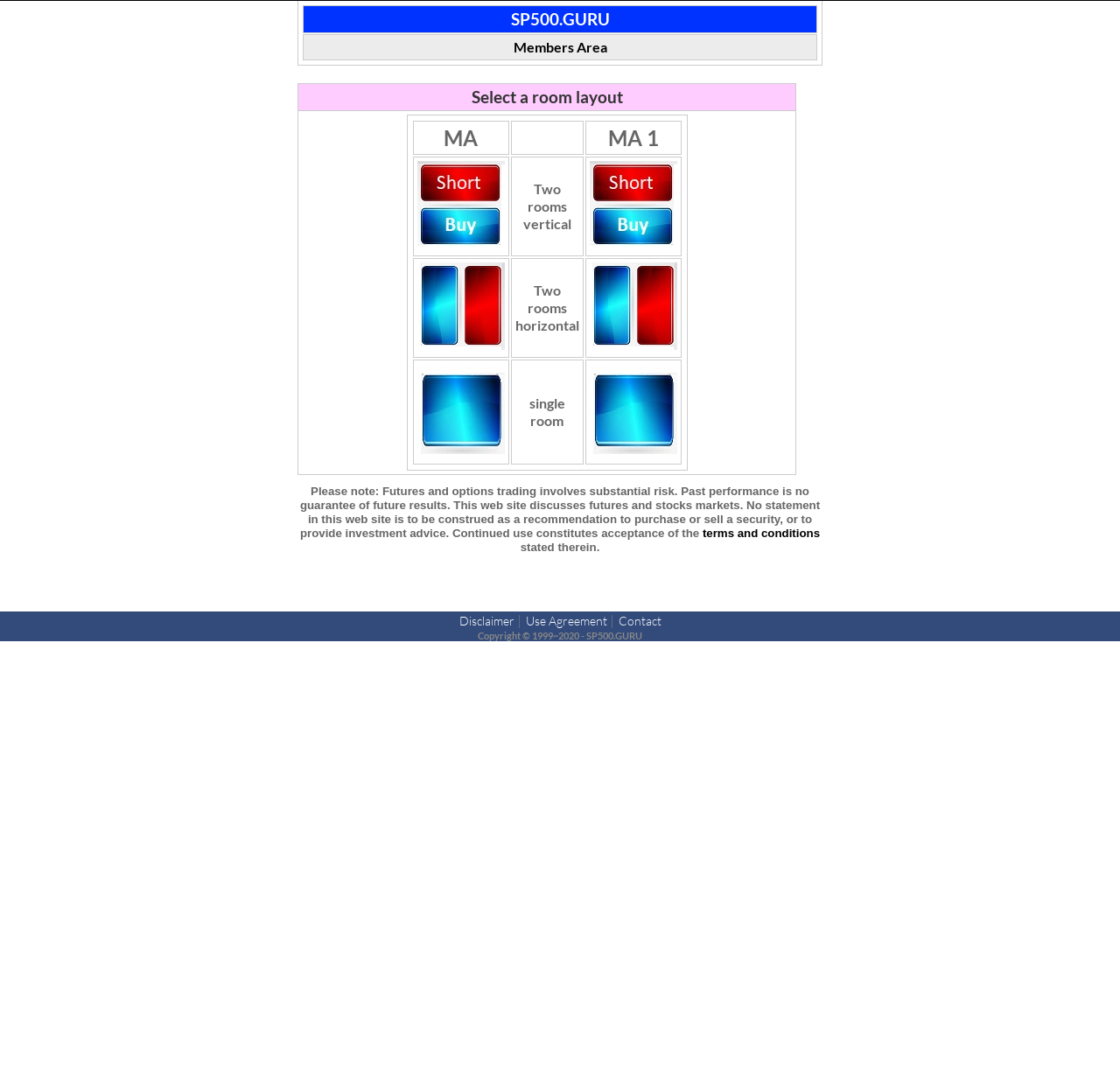What is the warning message at the top of the page?
Please answer the question with a single word or phrase, referencing the image.

Futures and options trading involves substantial risk